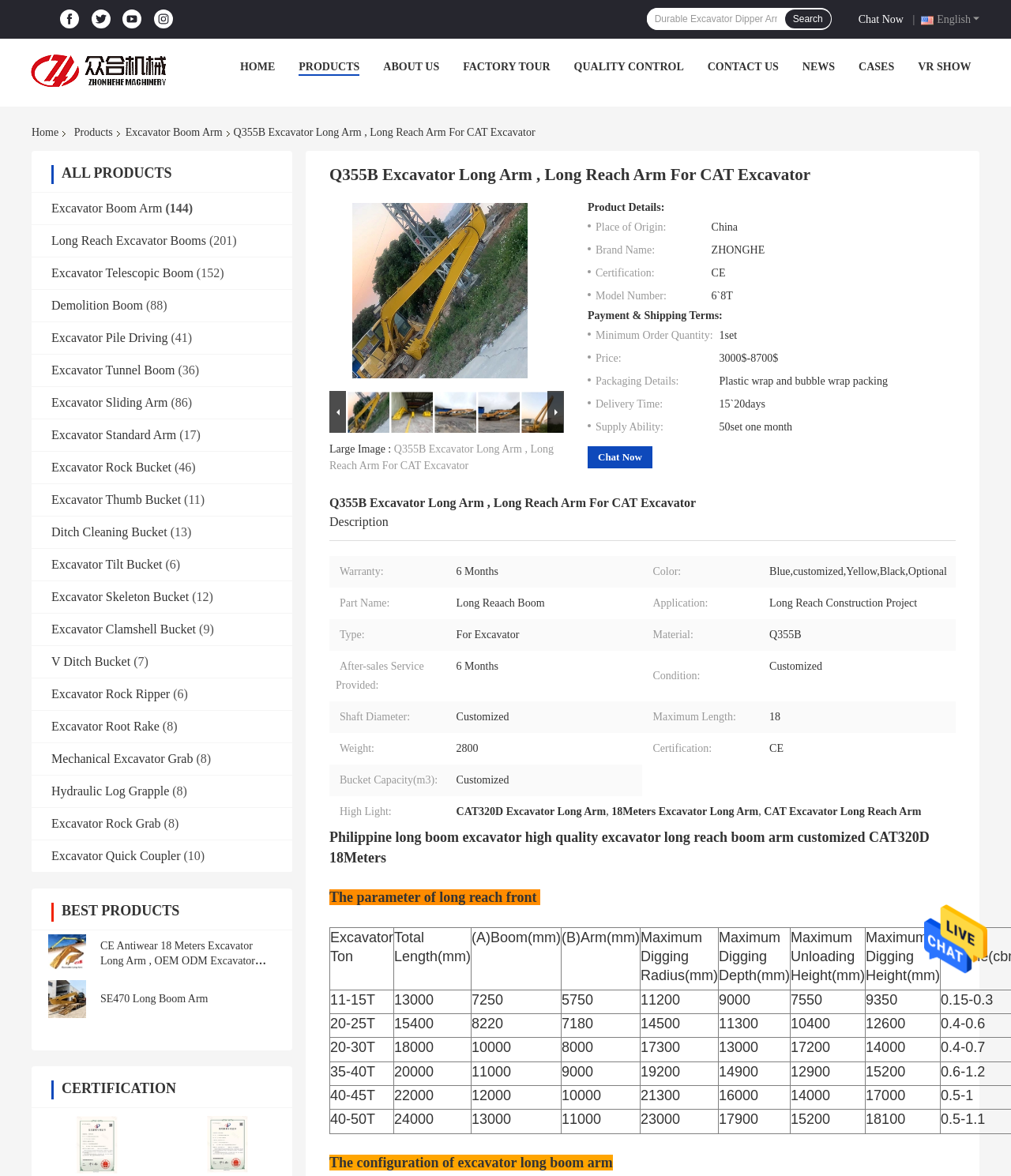Please find the bounding box coordinates of the section that needs to be clicked to achieve this instruction: "Send a message".

[0.914, 0.794, 0.977, 0.805]